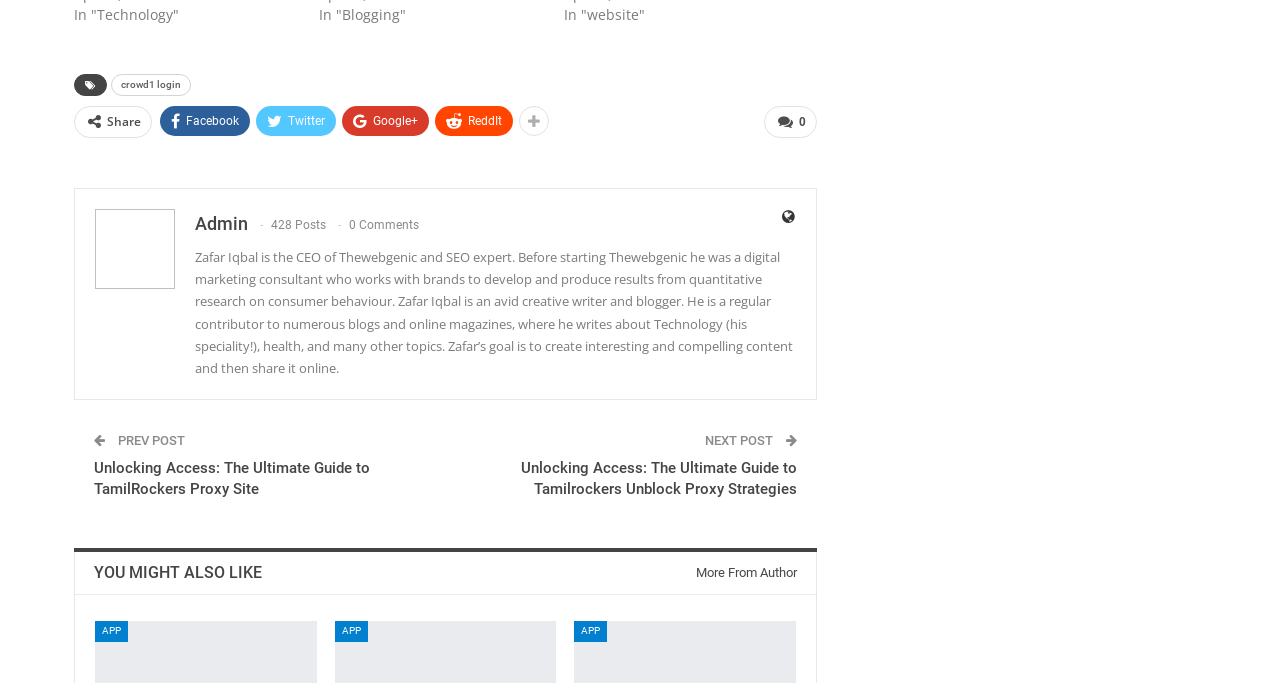Find the bounding box coordinates of the area that needs to be clicked in order to achieve the following instruction: "read previous post". The coordinates should be specified as four float numbers between 0 and 1, i.e., [left, top, right, bottom].

[0.09, 0.634, 0.145, 0.656]